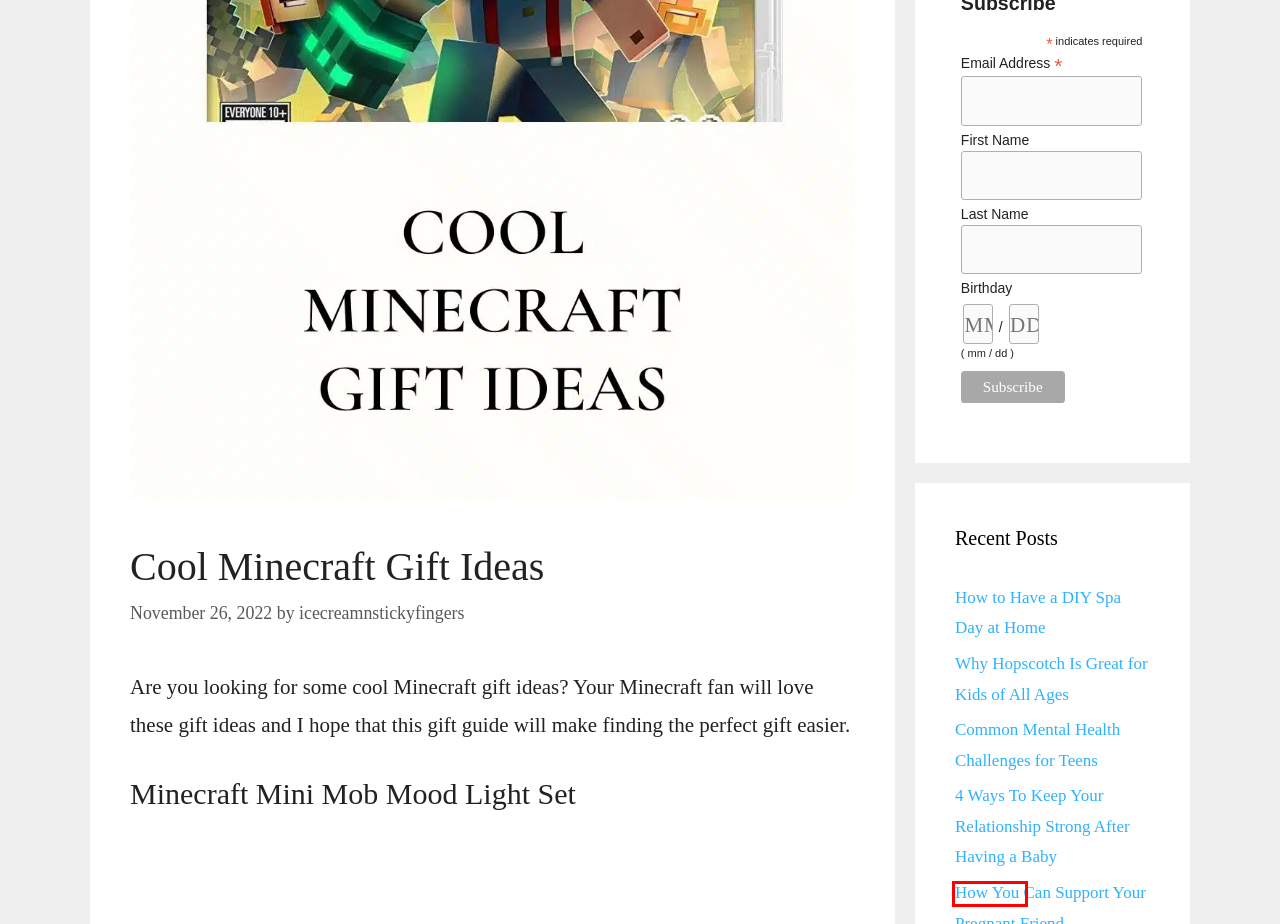You have a screenshot of a webpage with a red bounding box around an element. Select the webpage description that best matches the new webpage after clicking the element within the red bounding box. Here are the descriptions:
A. How to Have a DIY Spa Day at Home - Ice Cream n Sticky Fingers
B. Cart - Ice Cream n Sticky Fingers
C. Disclosure - Ice Cream n Sticky Fingers
D. Why Hopscotch Is Great for Kids of All Ages - Ice Cream n Sticky Fingers
E. Media Kit - Ice Cream n Sticky Fingers
F. 4 Ways To Keep Your Relationship Strong After Having a Baby - Ice Cream n Sticky Fingers
G. About Us - Ice Cream n Sticky Fingers
H. Common Mental Health Challenges for Teens - Ice Cream n Sticky Fingers

E